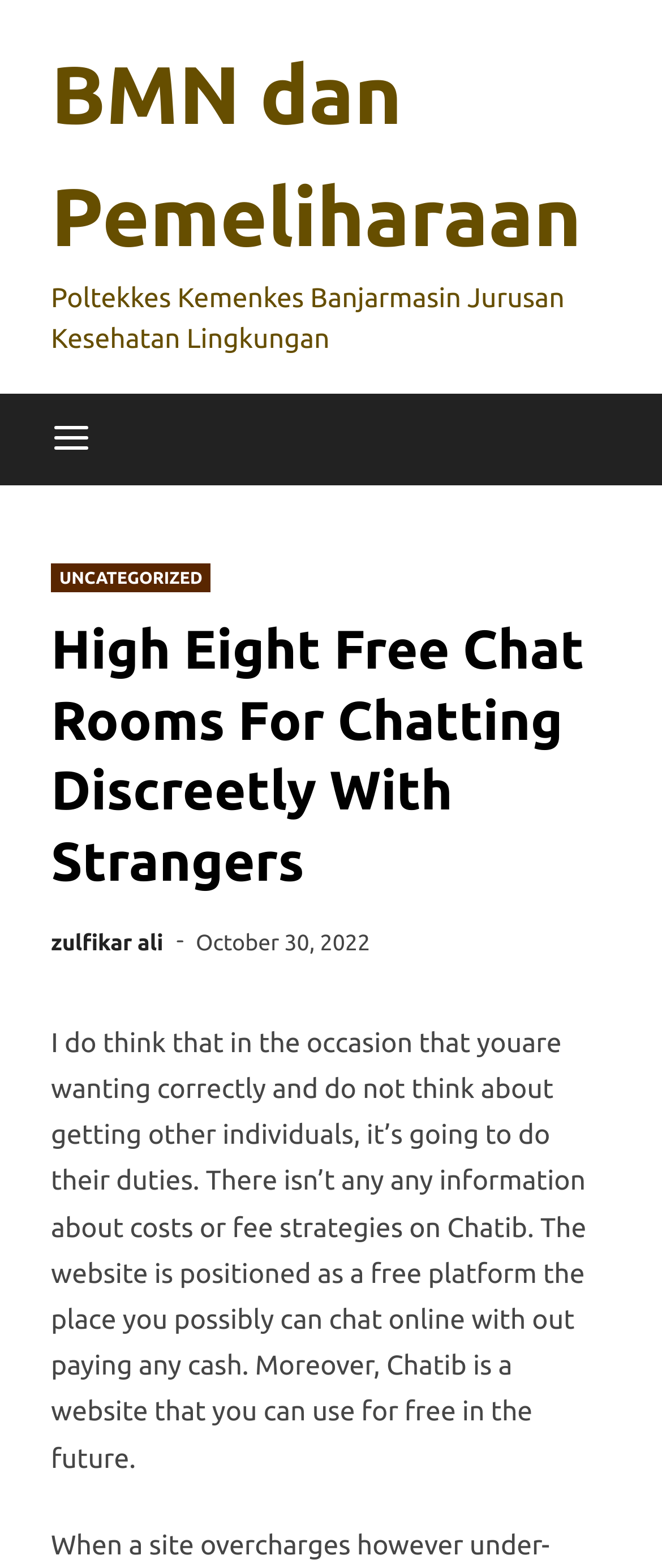Provide a one-word or one-phrase answer to the question:
Who is the author of the article?

zulfikar ali